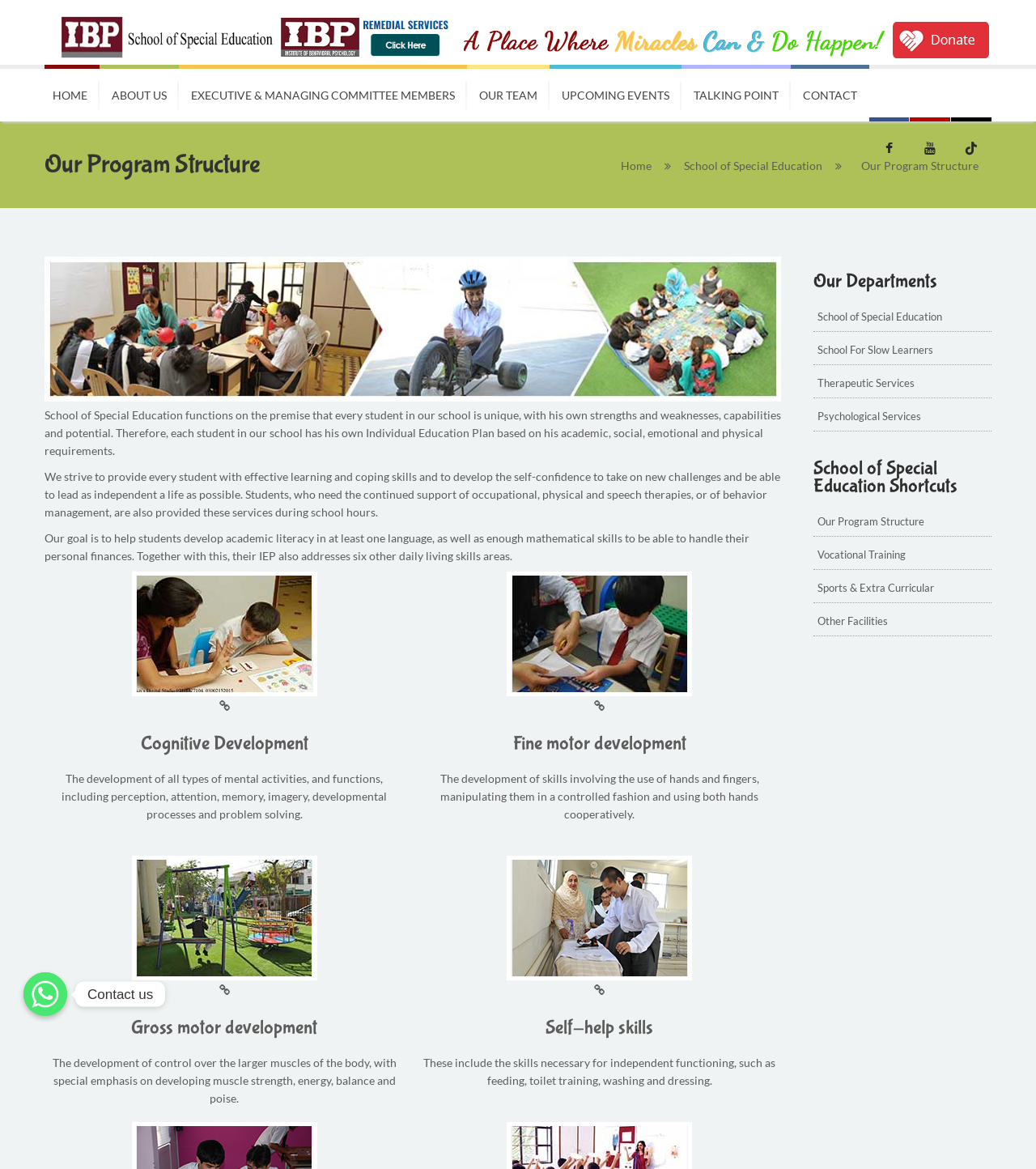Please identify the bounding box coordinates of the clickable region that I should interact with to perform the following instruction: "Click the 'Donate Now' link". The coordinates should be expressed as four float numbers between 0 and 1, i.e., [left, top, right, bottom].

[0.86, 0.017, 0.957, 0.052]